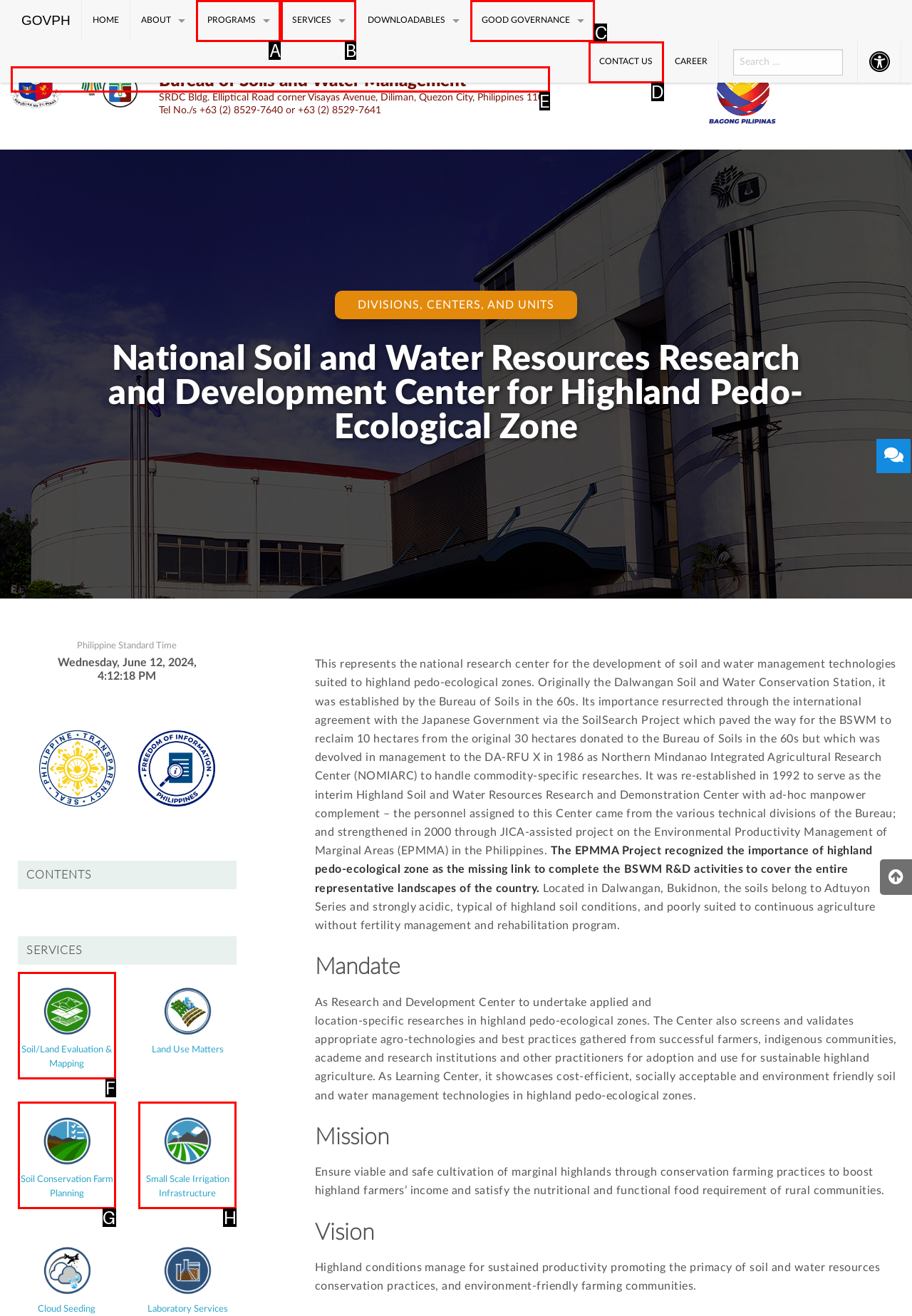Find the HTML element that matches the description: Soil/Land Evaluation & Mapping
Respond with the corresponding letter from the choices provided.

F